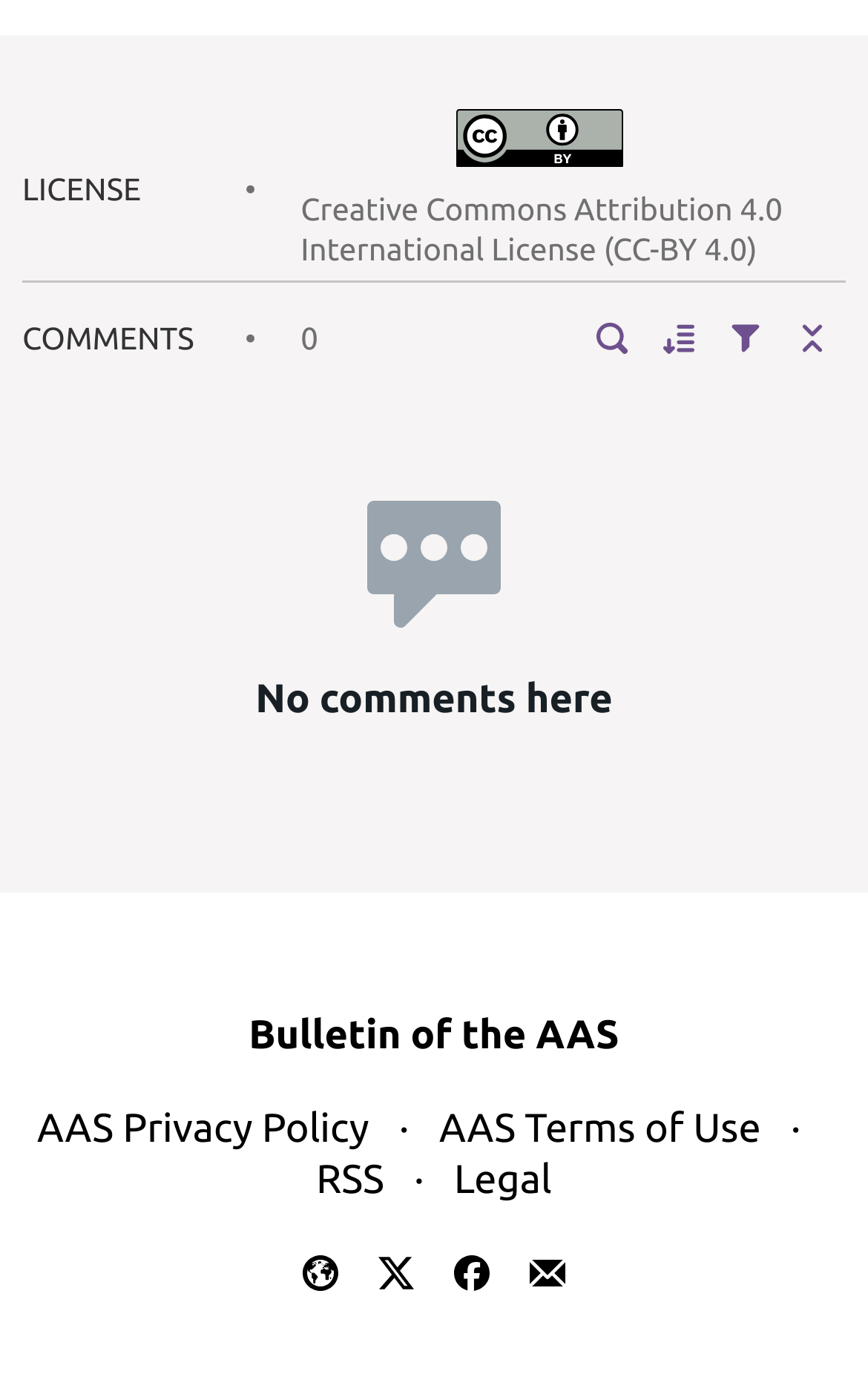Please identify the bounding box coordinates of the element that needs to be clicked to perform the following instruction: "Search comments".

[0.667, 0.222, 0.744, 0.271]